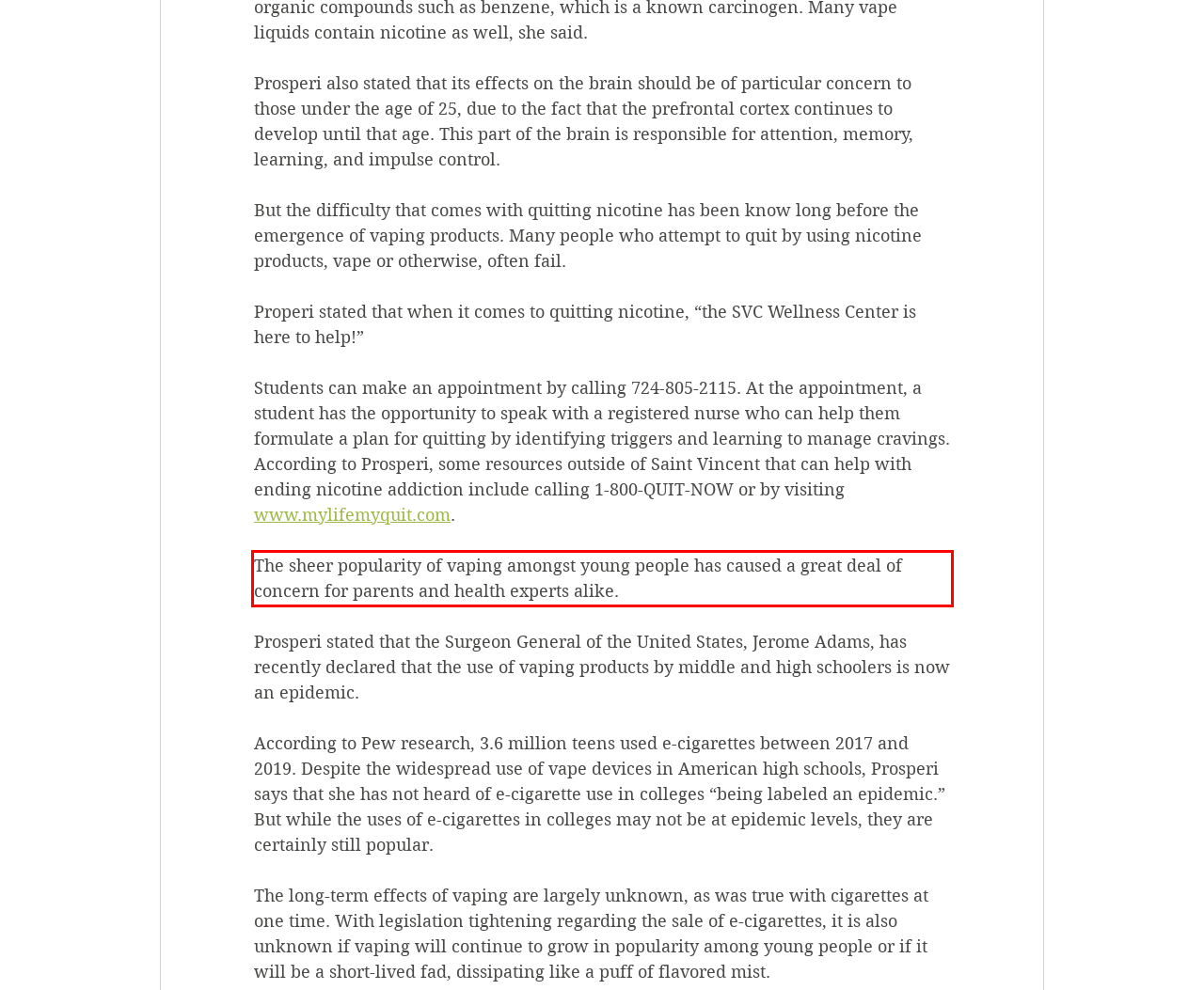Please identify and extract the text content from the UI element encased in a red bounding box on the provided webpage screenshot.

The sheer popularity of vaping amongst young people has caused a great deal of concern for parents and health experts alike.